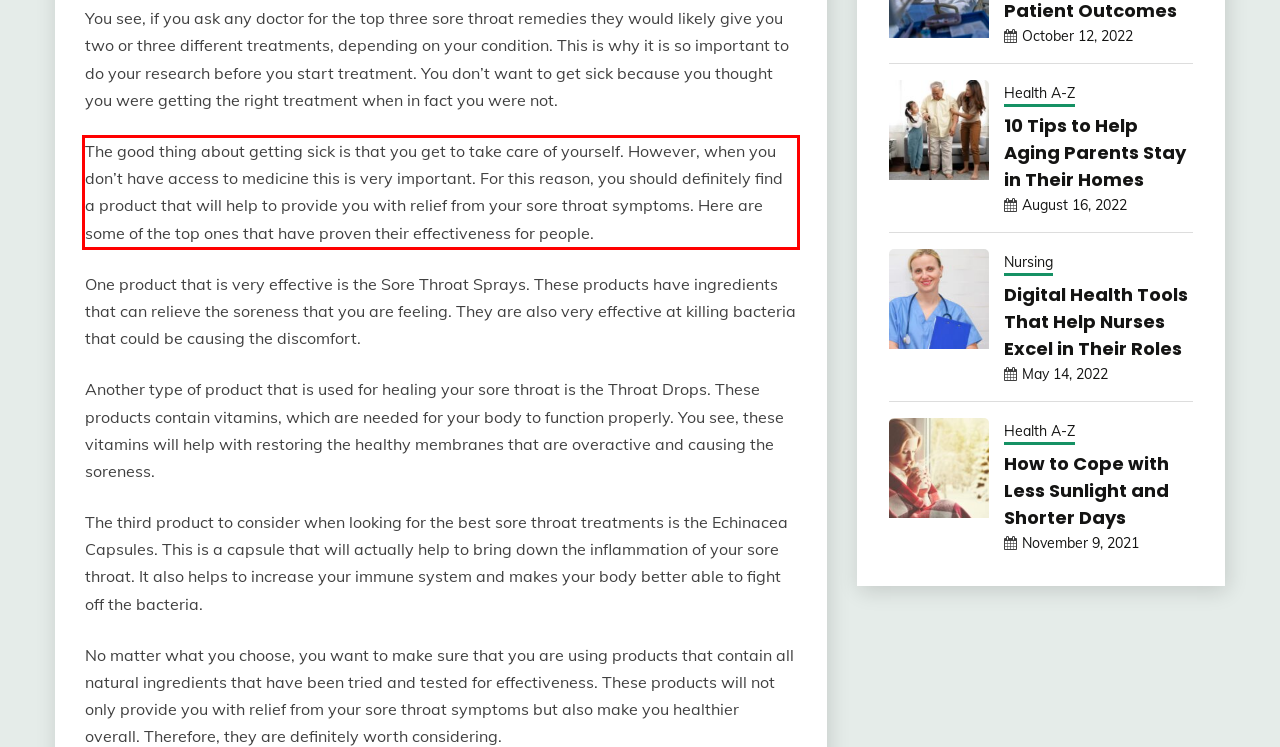There is a UI element on the webpage screenshot marked by a red bounding box. Extract and generate the text content from within this red box.

The good thing about getting sick is that you get to take care of yourself. However, when you don’t have access to medicine this is very important. For this reason, you should definitely find a product that will help to provide you with relief from your sore throat symptoms. Here are some of the top ones that have proven their effectiveness for people.